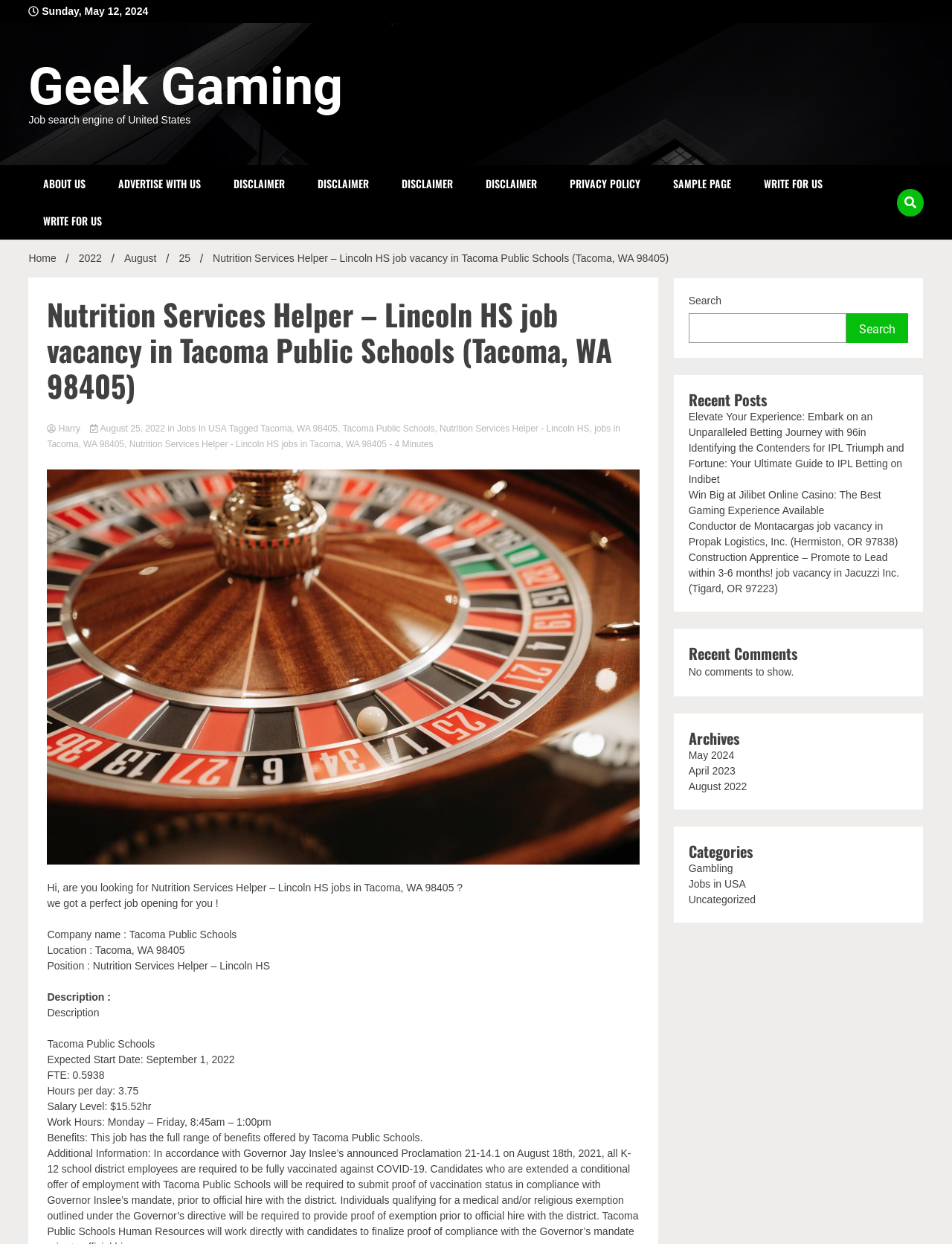Show the bounding box coordinates for the element that needs to be clicked to execute the following instruction: "Read about the job vacancy in Tacoma Public Schools". Provide the coordinates in the form of four float numbers between 0 and 1, i.e., [left, top, right, bottom].

[0.05, 0.238, 0.672, 0.324]